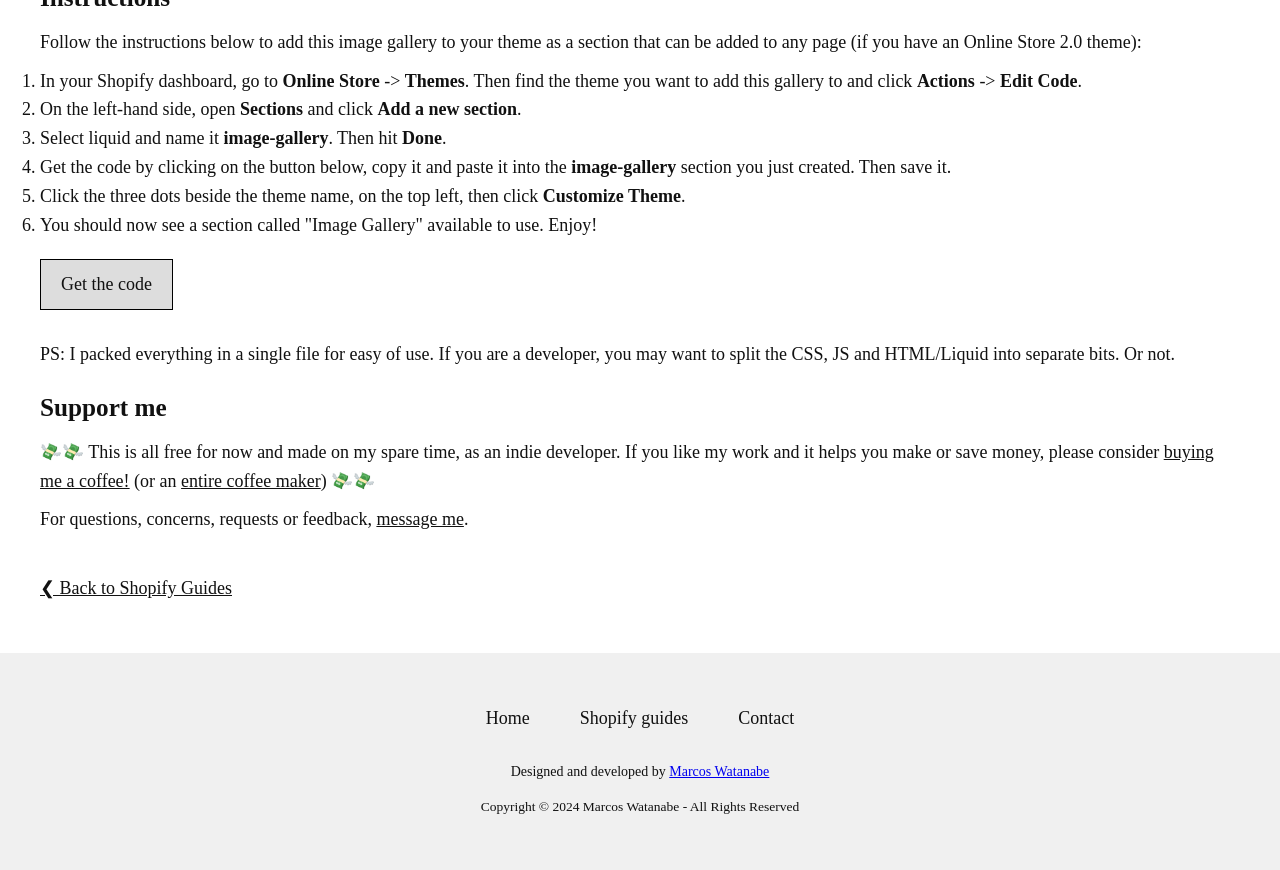Can you show the bounding box coordinates of the region to click on to complete the task described in the instruction: "Click 'Back to Shopify Guides'"?

[0.031, 0.66, 0.969, 0.693]